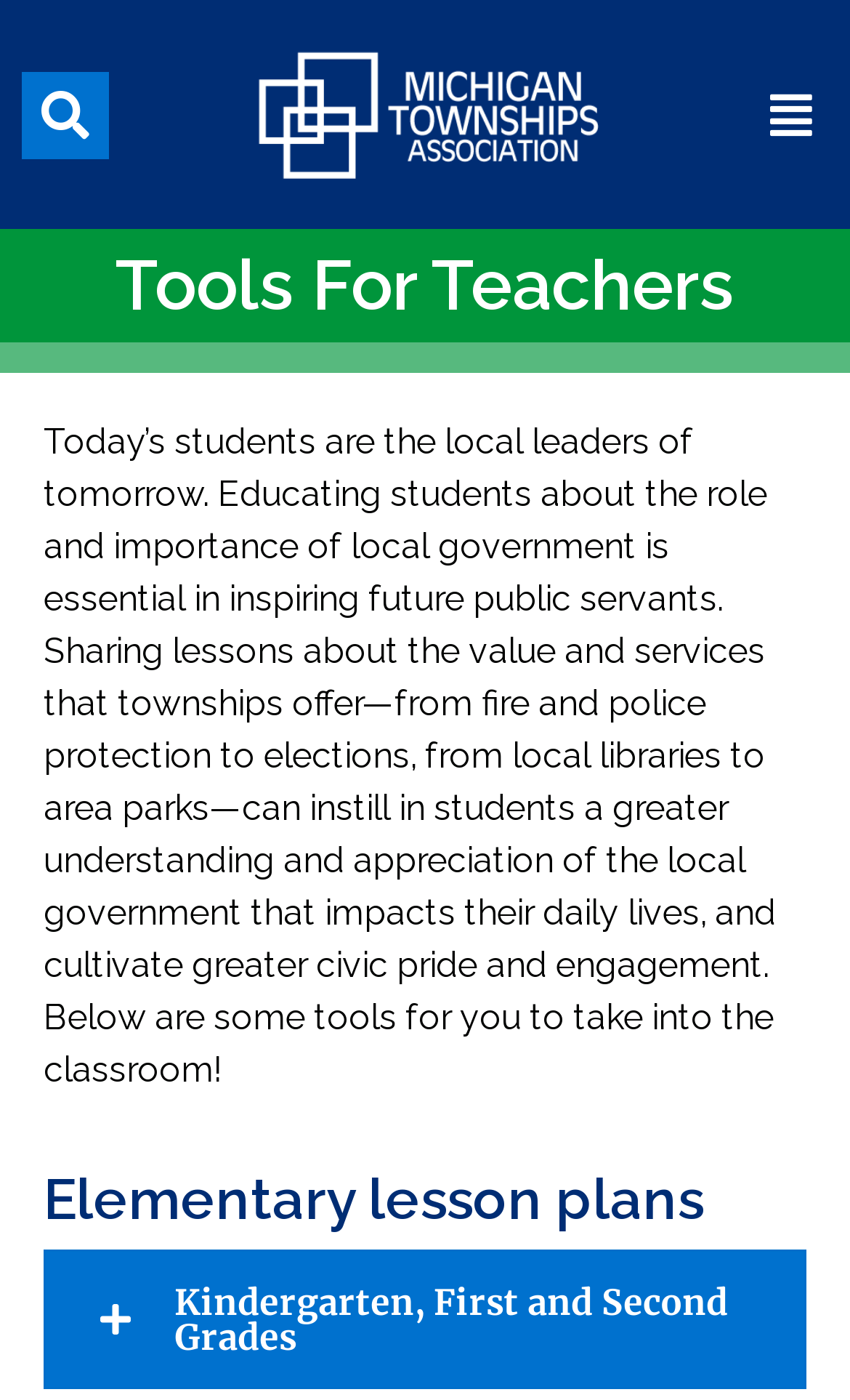What is the goal of educating students about local government?
Give a comprehensive and detailed explanation for the question.

According to the webpage content, educating students about local government is essential in inspiring future public servants, which suggests that the ultimate goal of these resources is to encourage students to pursue careers in public service.